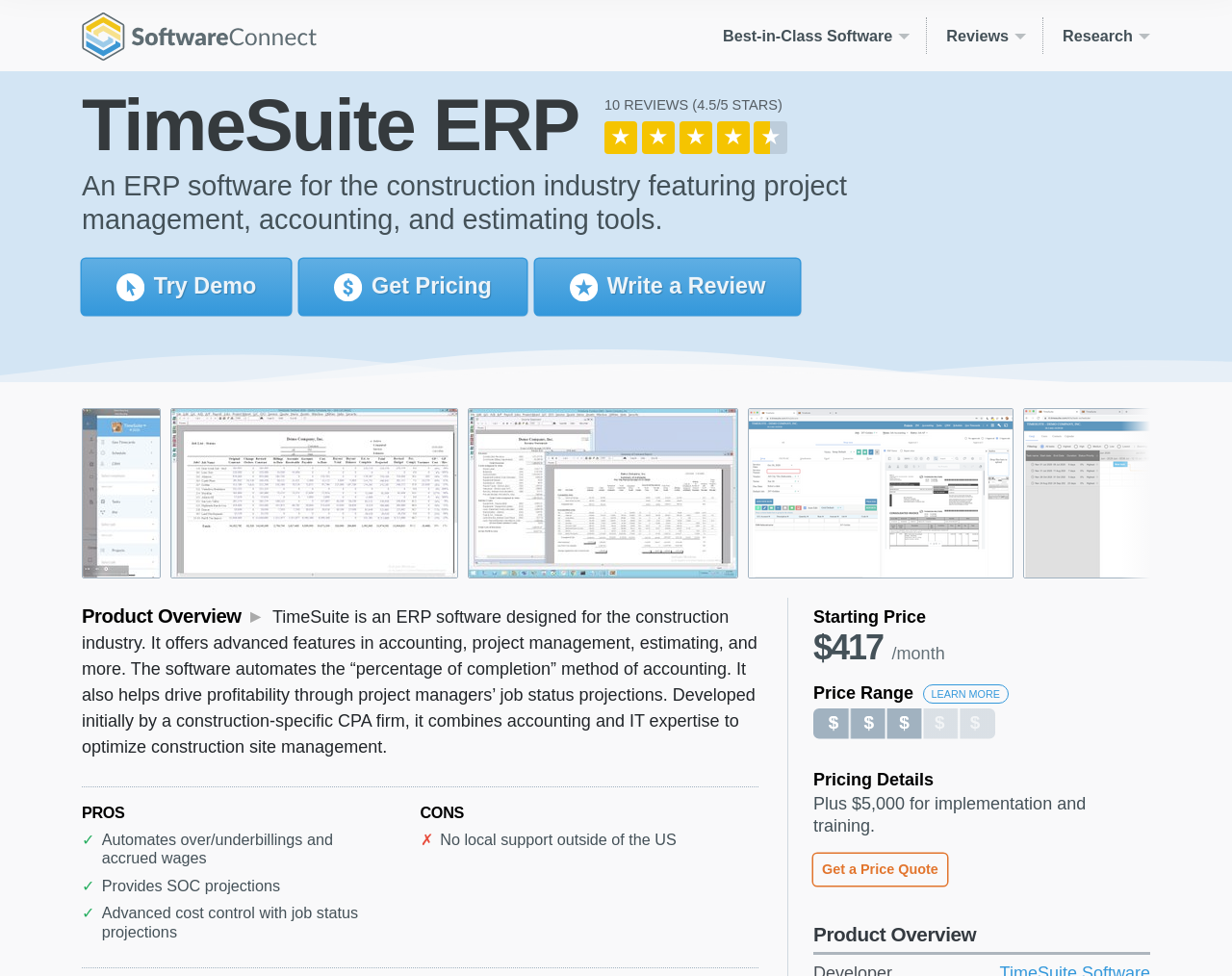Determine the bounding box for the HTML element described here: "Write a Review". The coordinates should be given as [left, top, right, bottom] with each number being a float between 0 and 1.

[0.434, 0.266, 0.649, 0.322]